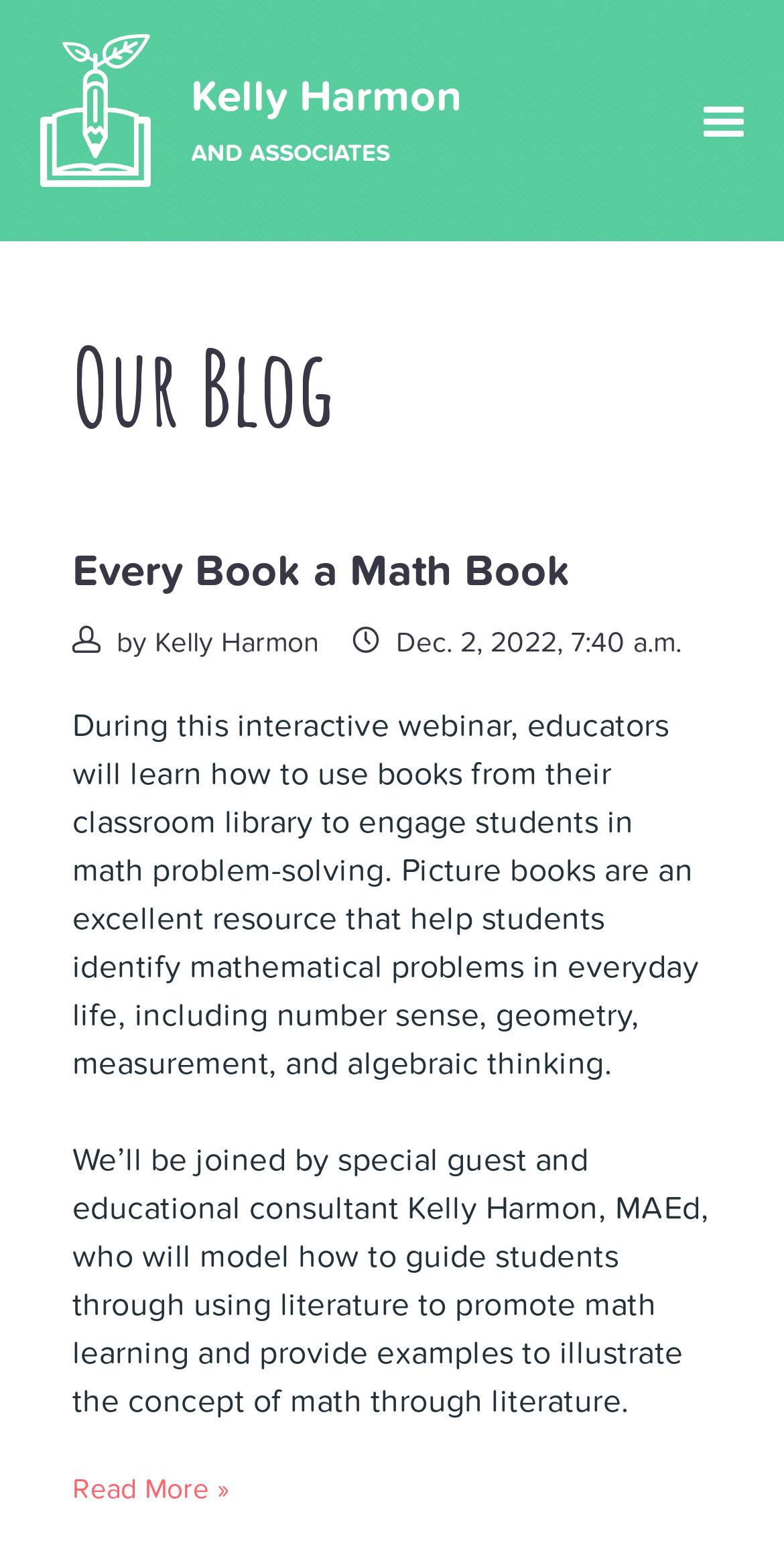Give a concise answer using only one word or phrase for this question:
What is the action suggested by the 'Read More' link?

To read the full blog post